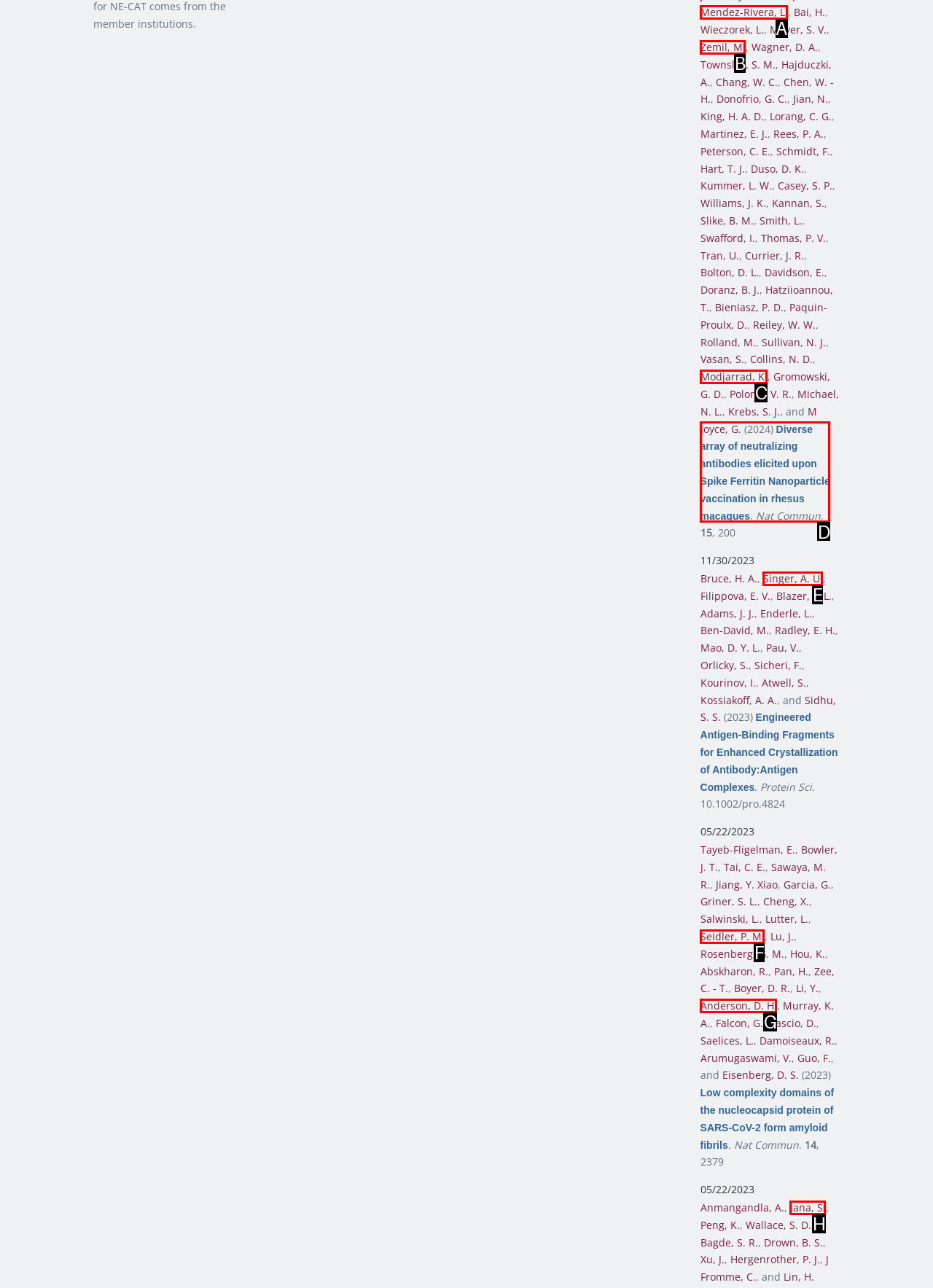Determine the letter of the element I should select to fulfill the following instruction: Click on the link 'Mendez-Rivera, L.'. Just provide the letter.

A